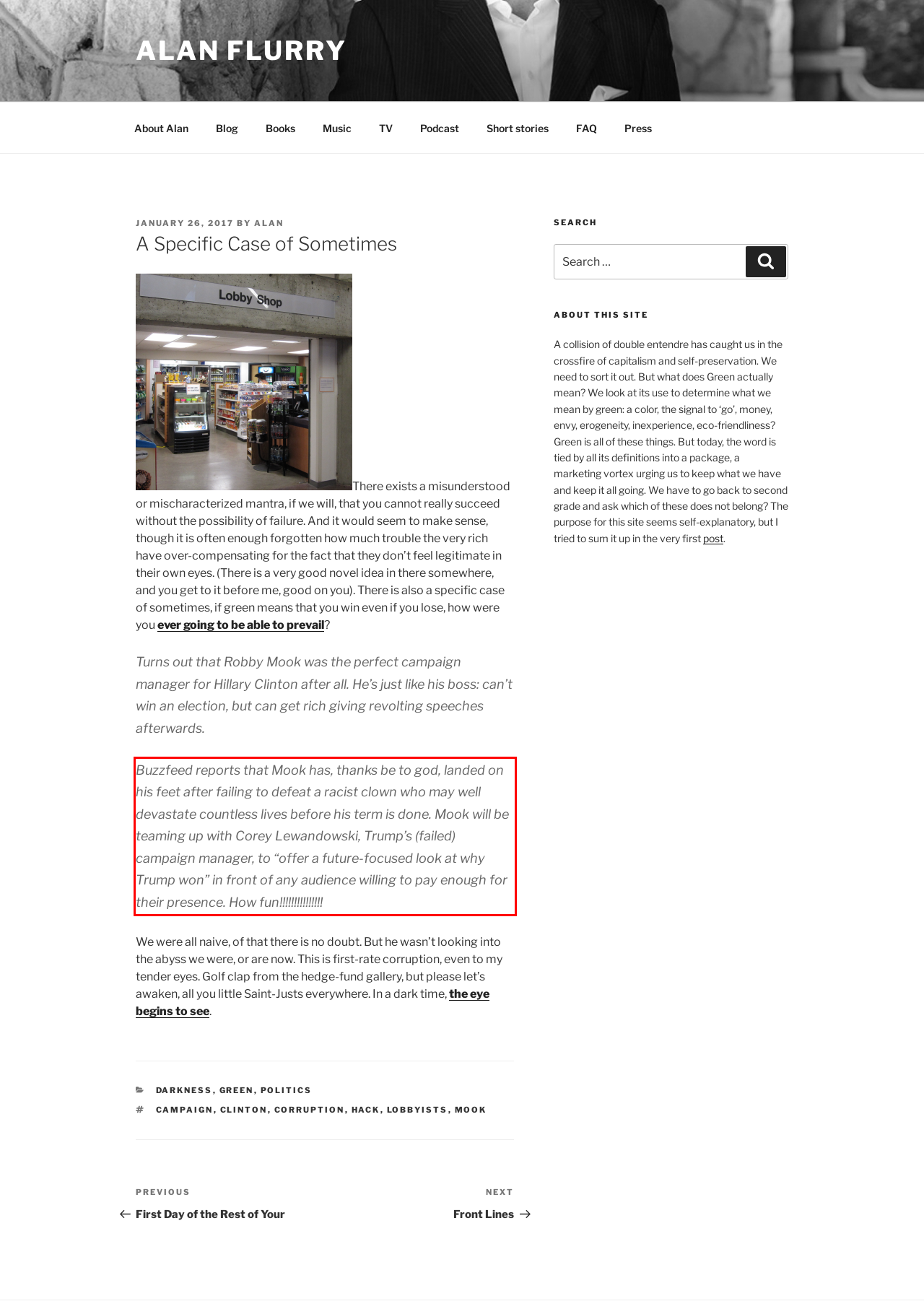Given a webpage screenshot, locate the red bounding box and extract the text content found inside it.

Buzzfeed reports that Mook has, thanks be to god, landed on his feet after failing to defeat a racist clown who may well devastate countless lives before his term is done. Mook will be teaming up with Corey Lewandowski, Trump’s (failed) campaign manager, to “offer a future-focused look at why Trump won” in front of any audience willing to pay enough for their presence. How fun!!!!!!!!!!!!!!!